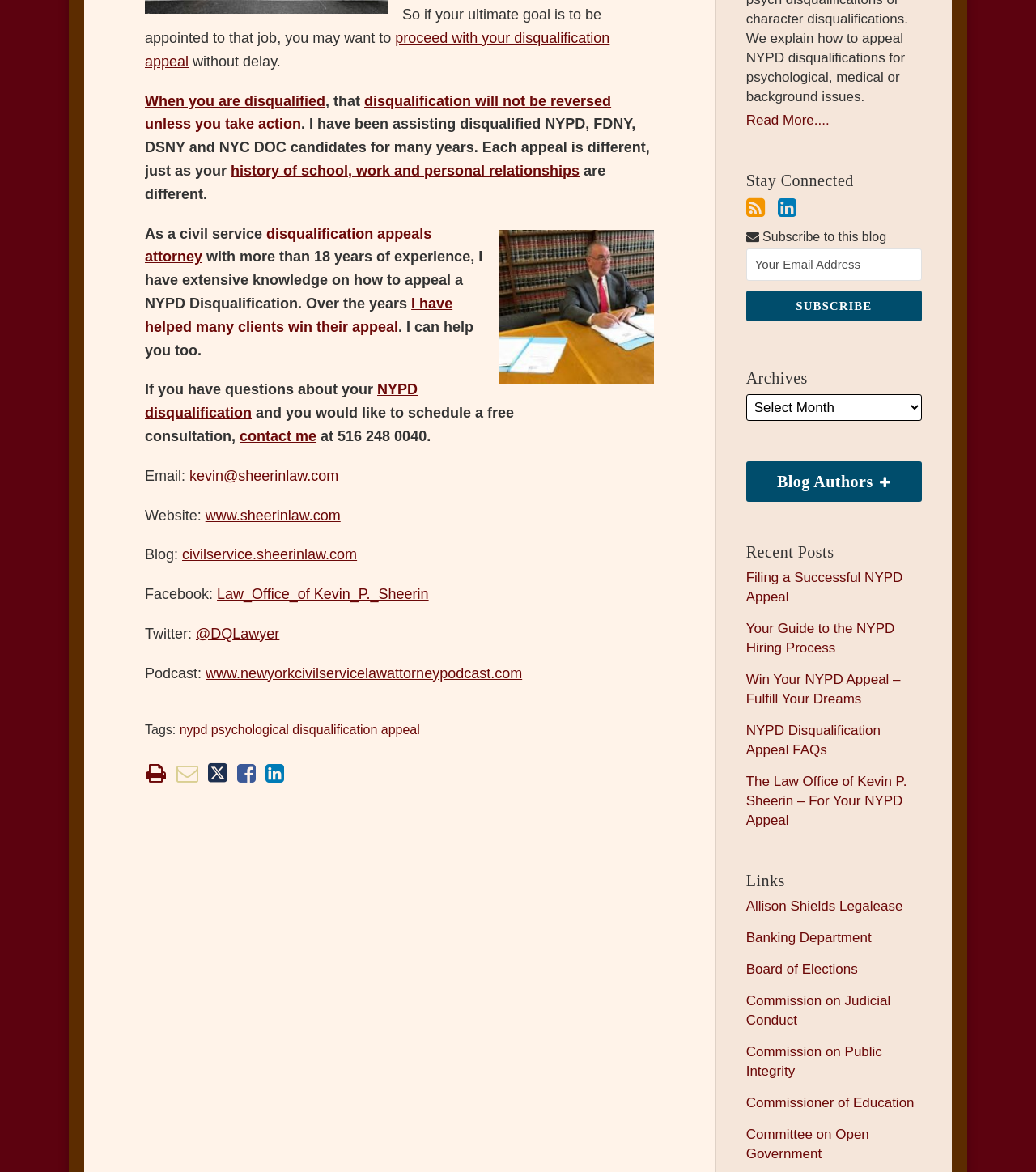Based on the element description "contact me", predict the bounding box coordinates of the UI element.

[0.231, 0.365, 0.305, 0.379]